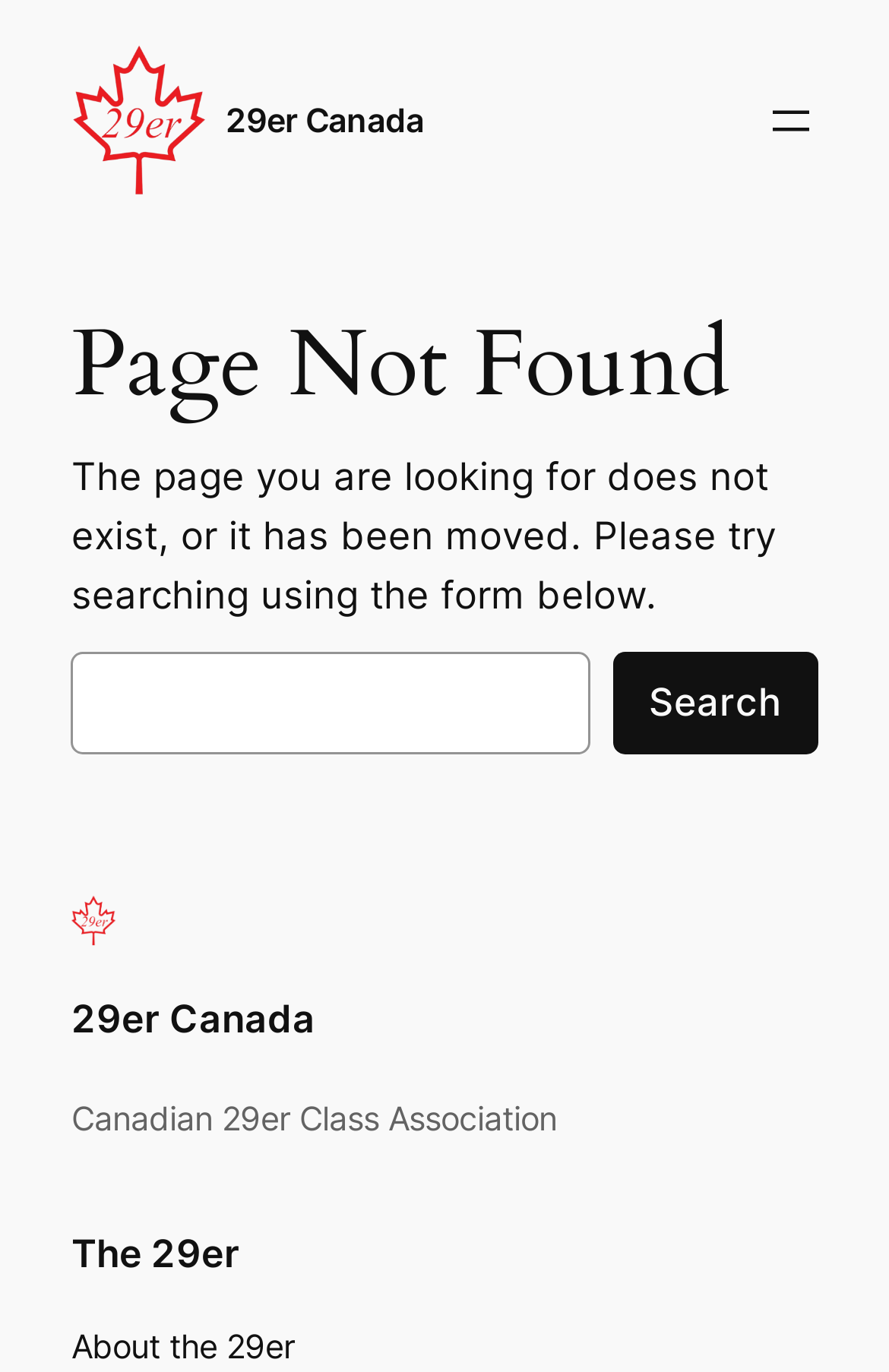What is the current page status?
From the image, respond using a single word or phrase.

Page not found